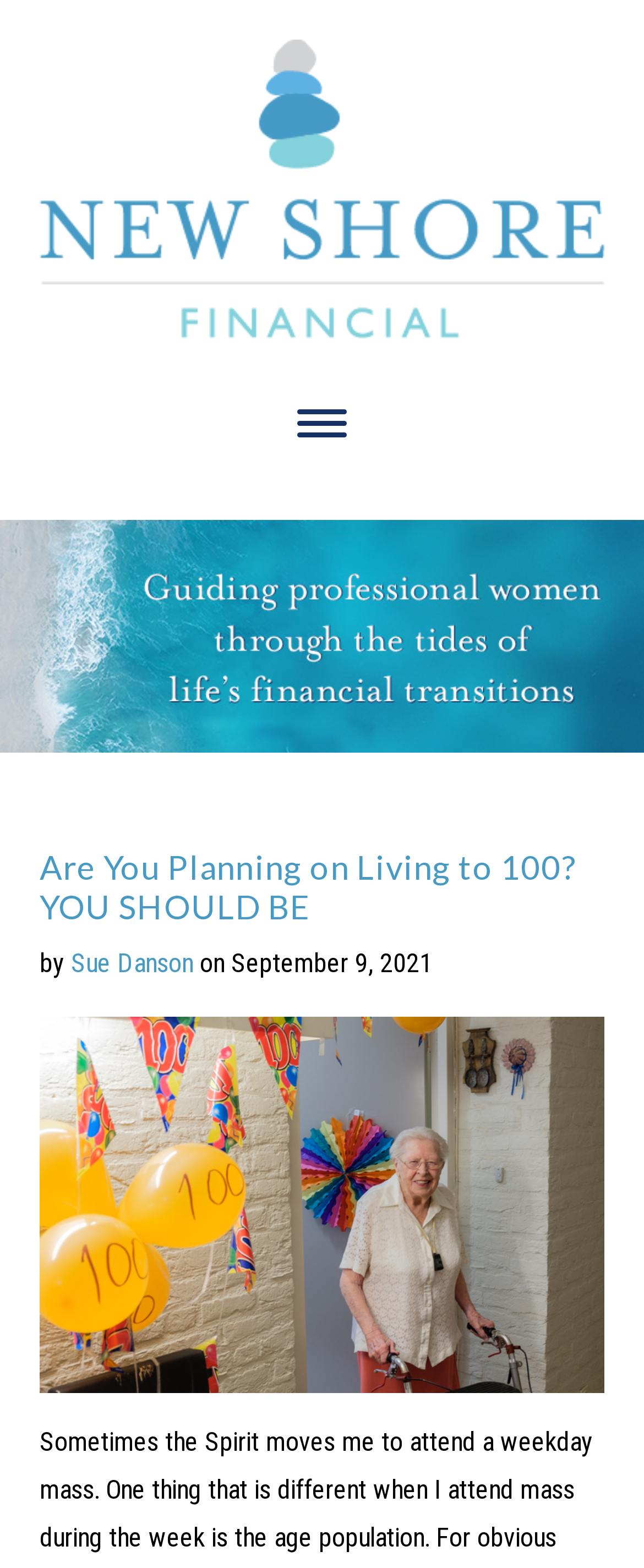What is the purpose of the button on the webpage?
Refer to the screenshot and deliver a thorough answer to the question presented.

I found a button on the webpage, but its purpose is not explicitly stated. It does not have any text or icon that indicates its function.